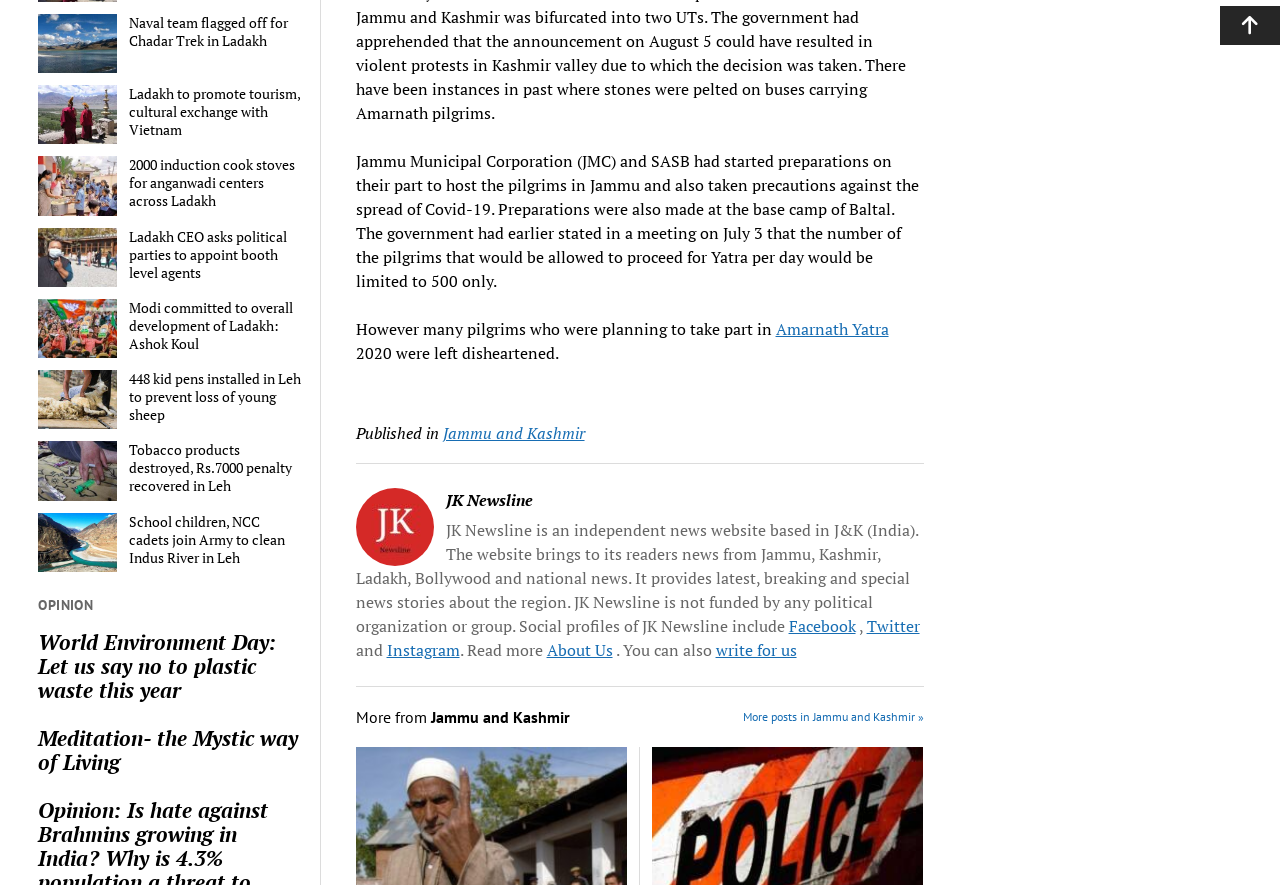Identify the bounding box of the HTML element described as: "Jammu and Kashmir".

[0.346, 0.477, 0.457, 0.502]